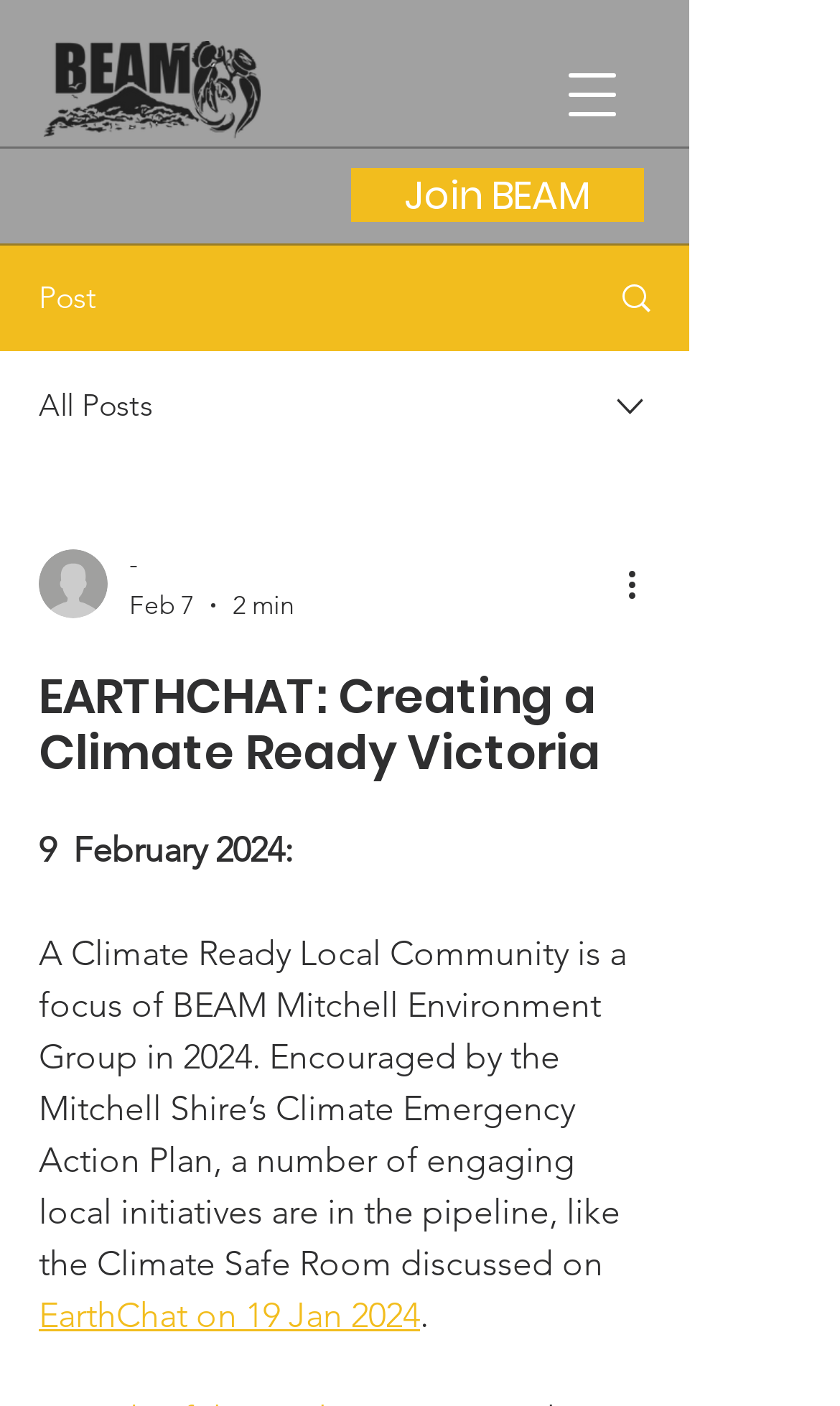Locate the bounding box of the user interface element based on this description: "Join BEAM".

[0.418, 0.12, 0.767, 0.158]